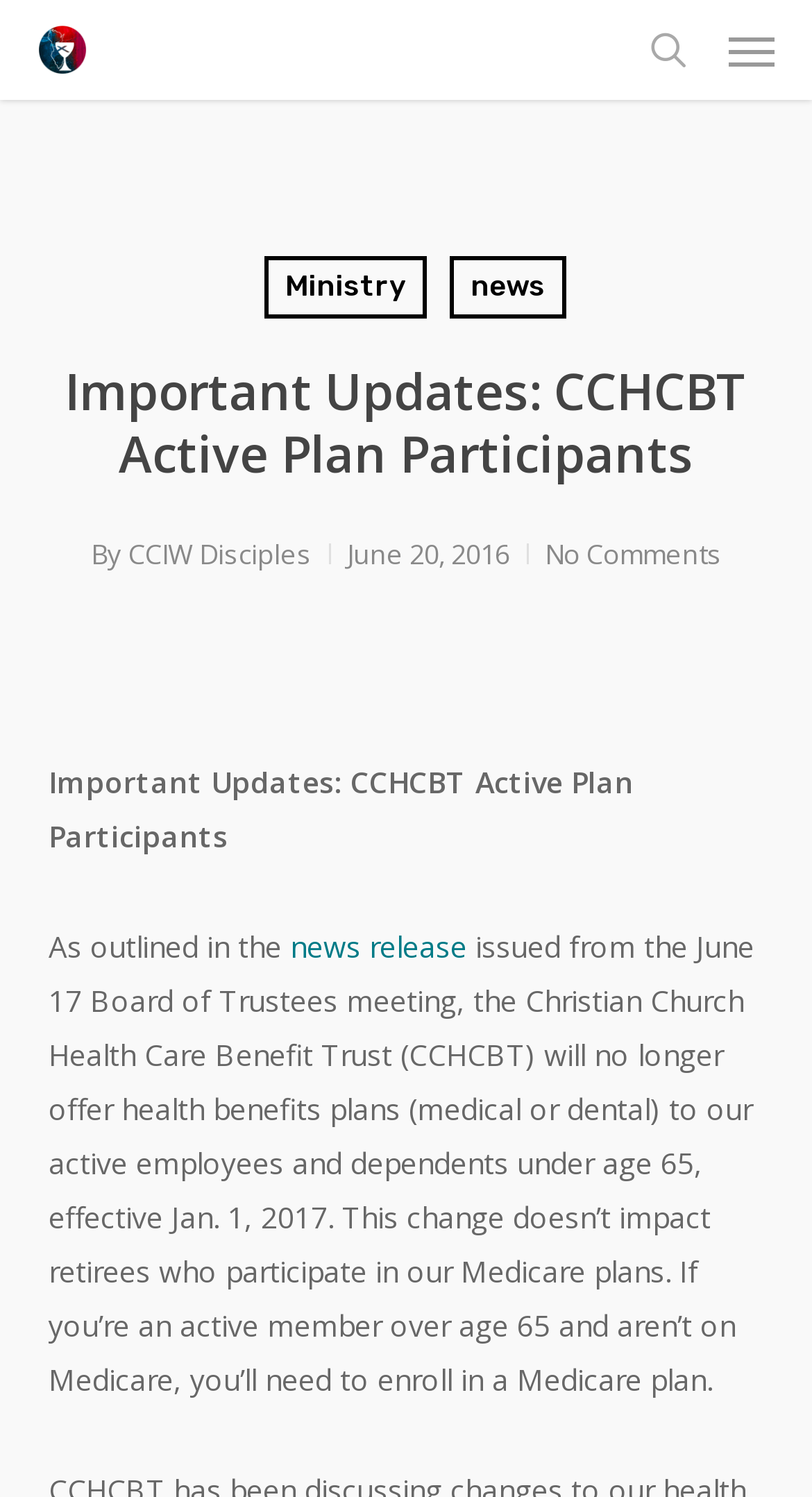Describe all significant elements and features of the webpage.

The webpage appears to be a news article or update page. At the top left, there is a logo or image of "CCIW Disciples" with a corresponding link. To the right of the logo, there is a search link. A navigation menu button is located at the top right corner.

Below the top section, there are three main links: "Ministry", "news", and the title of the page "Important Updates: CCHCBT Active Plan Participants", which is also a heading. The title is followed by a byline "By" and a link to "CCIW Disciples", indicating the author or source of the update. The date "June 20, 2016" is also displayed, along with a link to "No Comments".

The main content of the page is a news update or article. The text begins with "As outlined in the news release issued from the June 17 Board of Trustees meeting..." and continues to explain the changes to the Christian Church Health Care Benefit Trust (CCHCBT) plans. The update mentions that the trust will no longer offer health benefits plans to active employees and dependents under age 65, effective January 1, 2017. The text also clarifies that this change does not impact retirees who participate in Medicare plans.

There are a total of 5 links on the page, including the logo link, search link, navigation menu button, and two links within the article text. There are also several static text elements, including the byline, date, and article content.